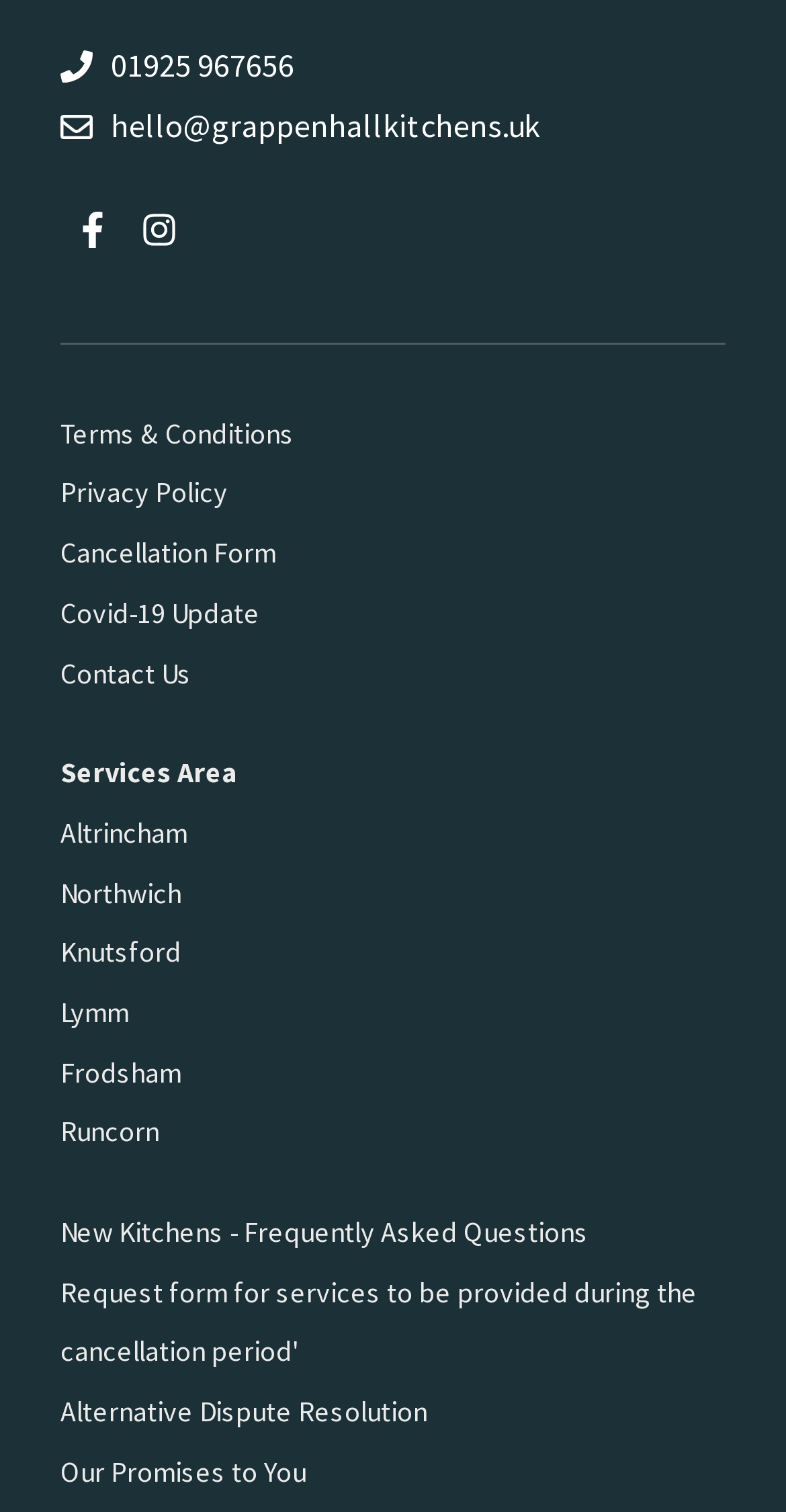Predict the bounding box coordinates of the area that should be clicked to accomplish the following instruction: "Check Covid-19 update". The bounding box coordinates should consist of four float numbers between 0 and 1, i.e., [left, top, right, bottom].

[0.077, 0.386, 0.923, 0.426]